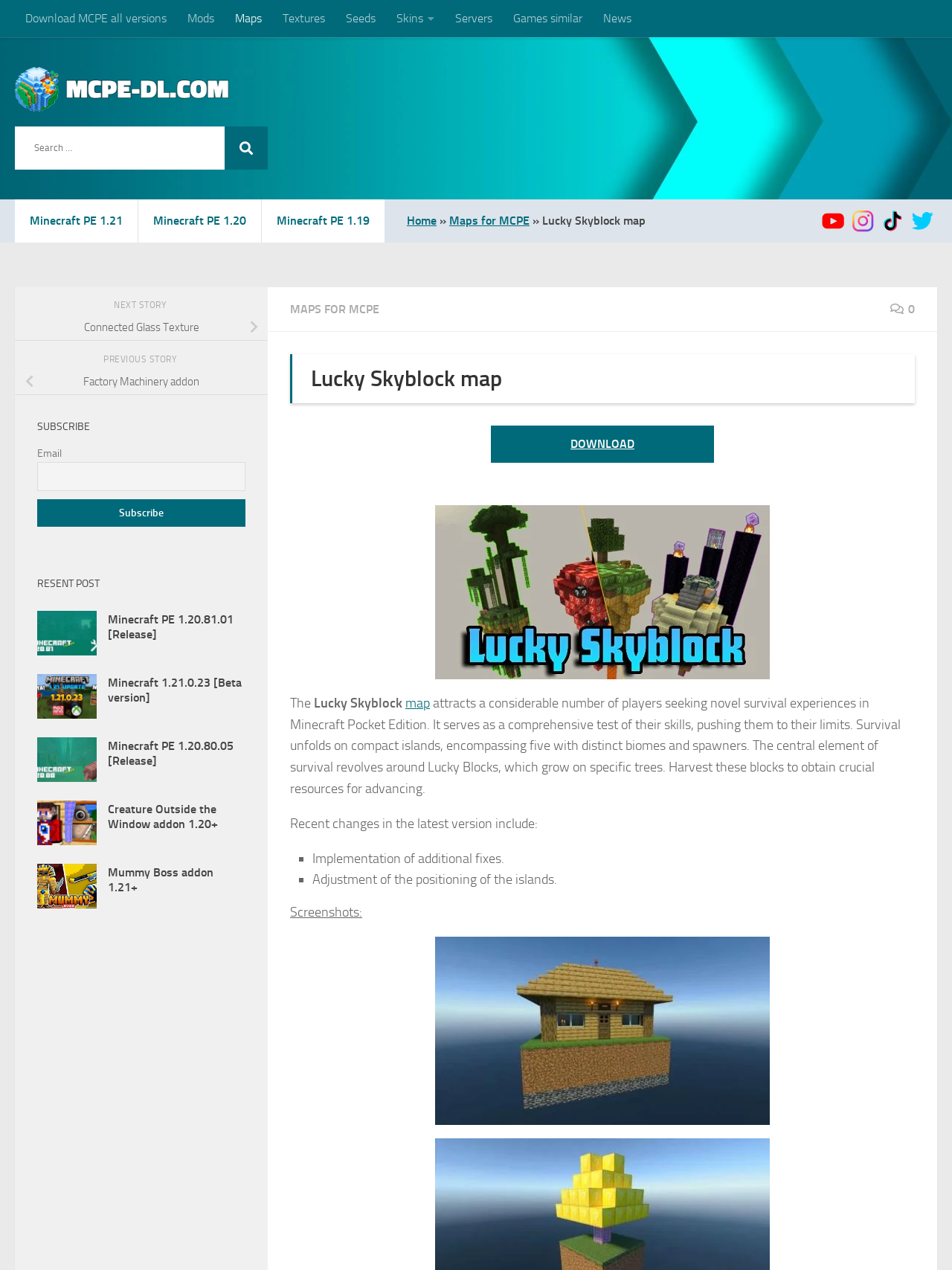Find and specify the bounding box coordinates that correspond to the clickable region for the instruction: "Subscribe to the newsletter".

[0.039, 0.393, 0.258, 0.415]